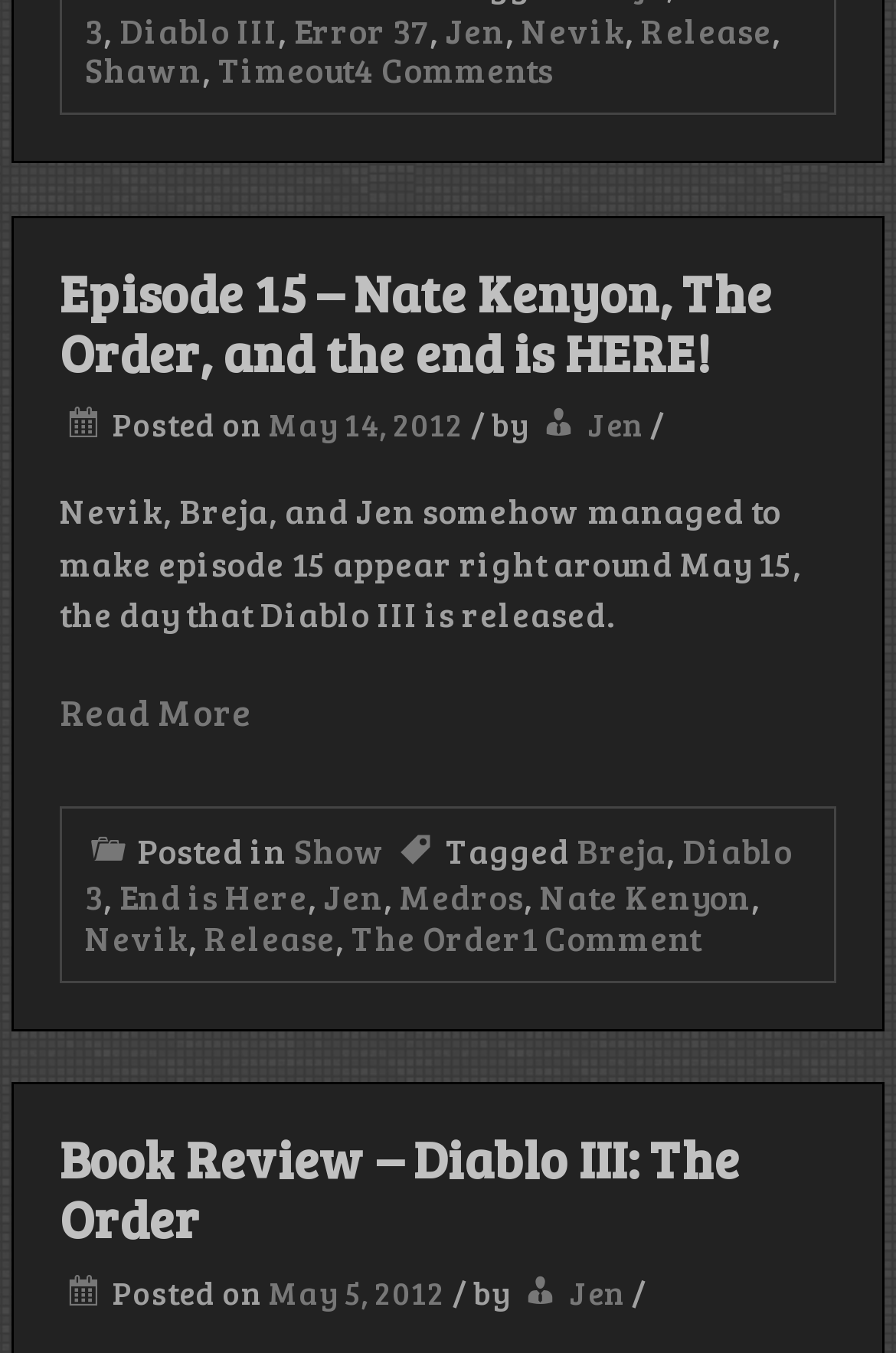Please identify the bounding box coordinates of the element that needs to be clicked to perform the following instruction: "Read the book review of Diablo III: The Order".

[0.067, 0.831, 0.826, 0.926]